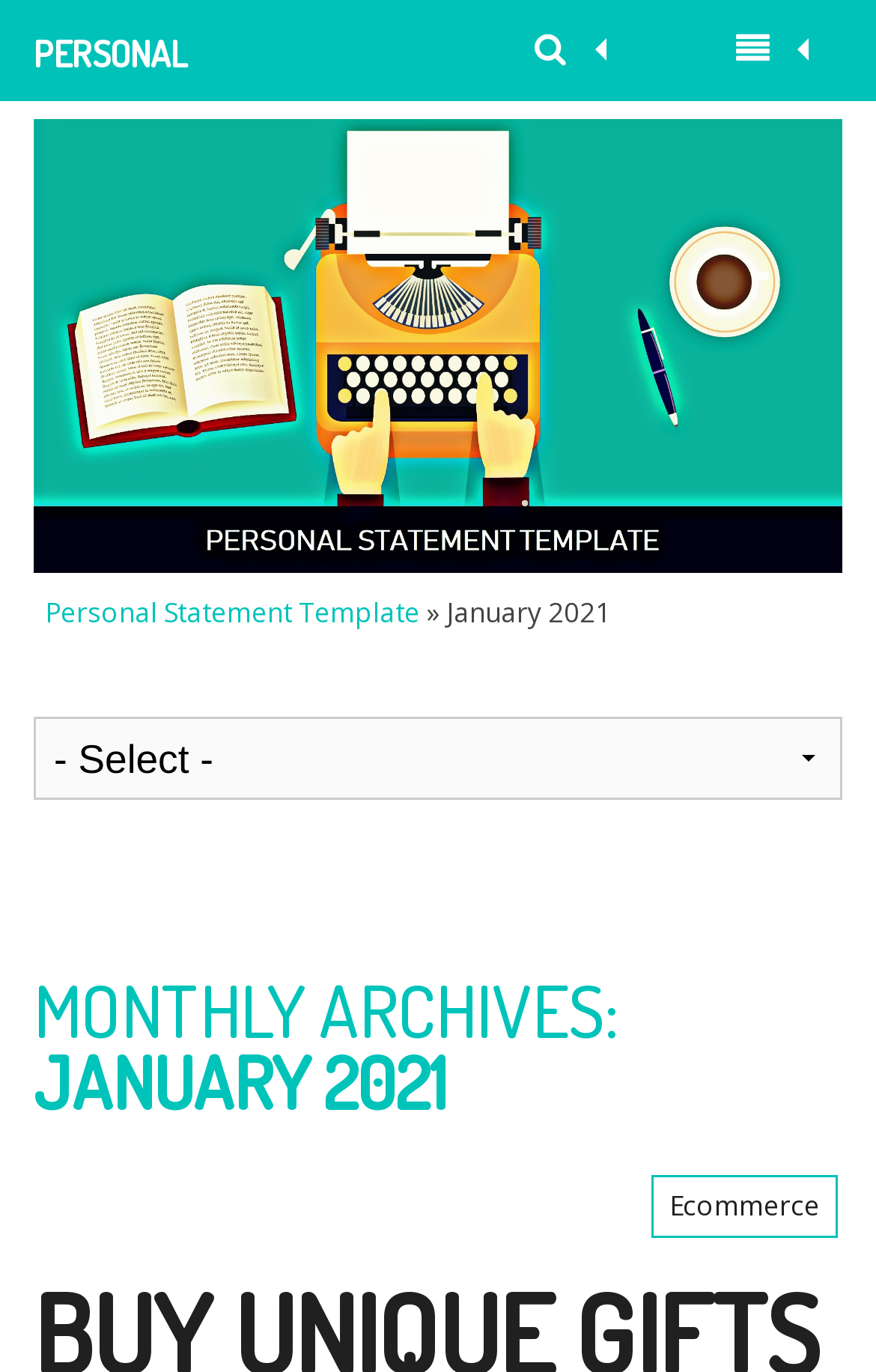Provide a single word or phrase to answer the given question: 
What is the function of the combobox?

Selecting a month